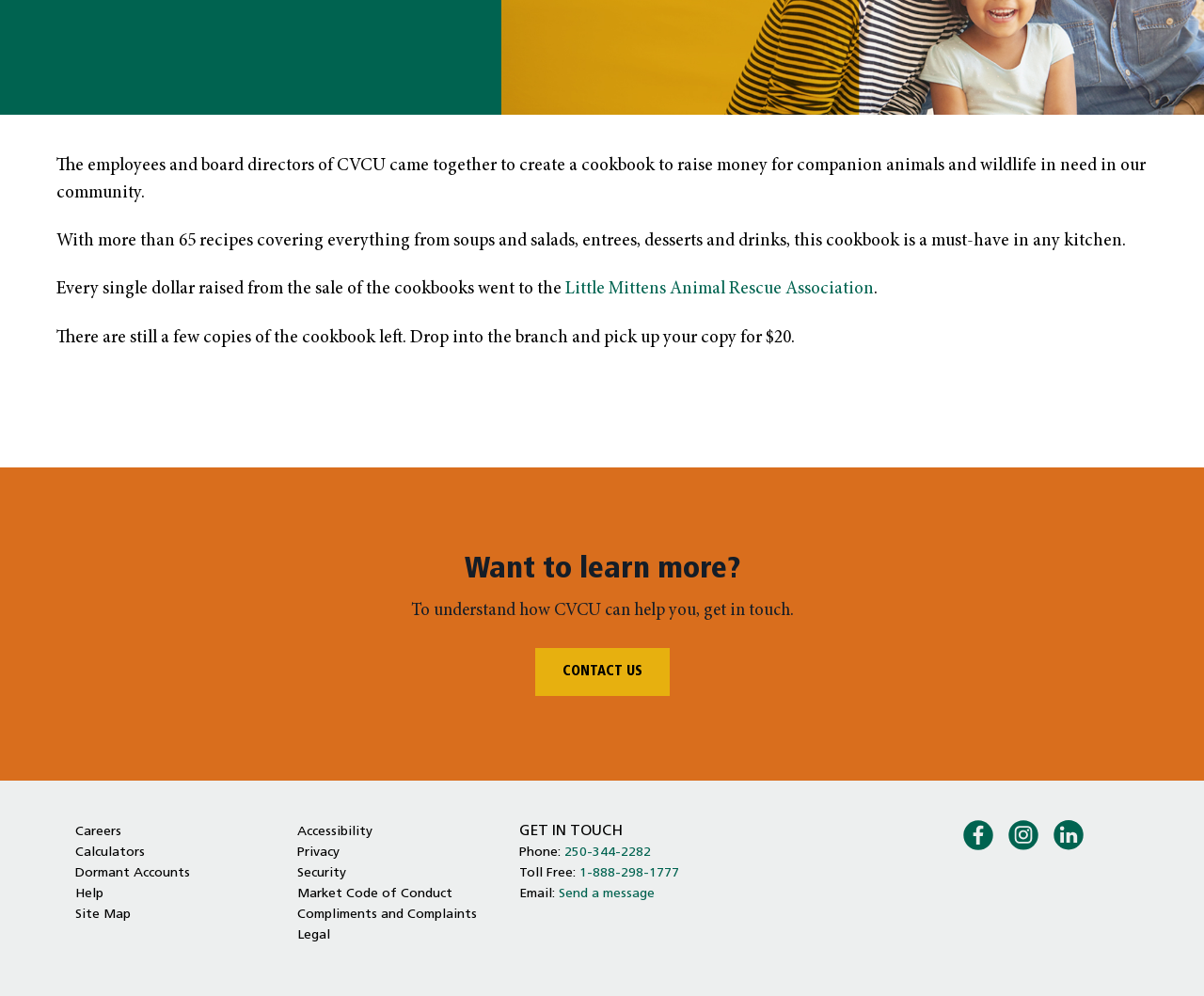Ascertain the bounding box coordinates for the UI element detailed here: "Careers". The coordinates should be provided as [left, top, right, bottom] with each value being a float between 0 and 1.

[0.062, 0.828, 0.101, 0.843]